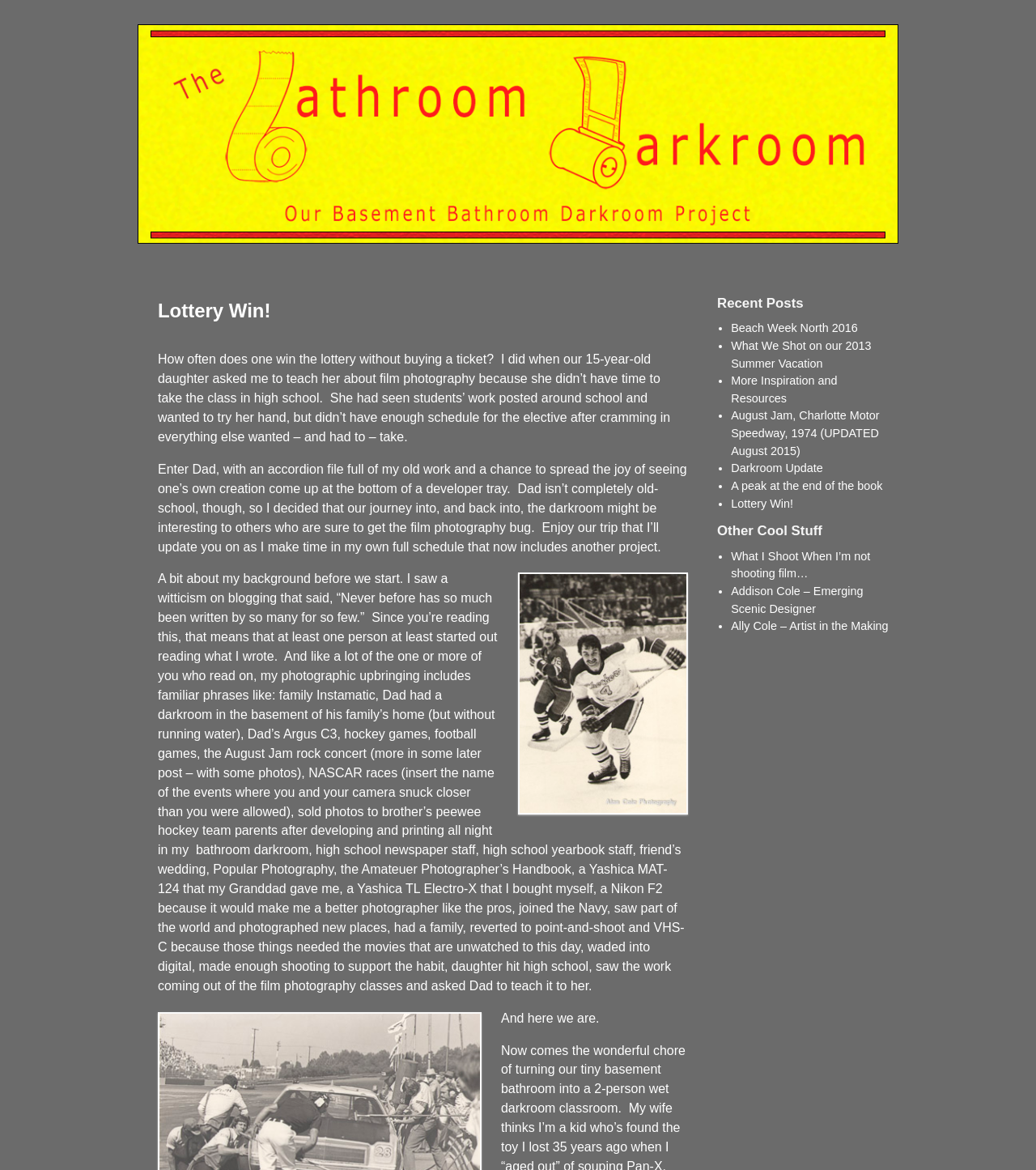Answer the question with a single word or phrase: 
What is the author's goal for the darkroom?

To create a 2-person wet darkroom